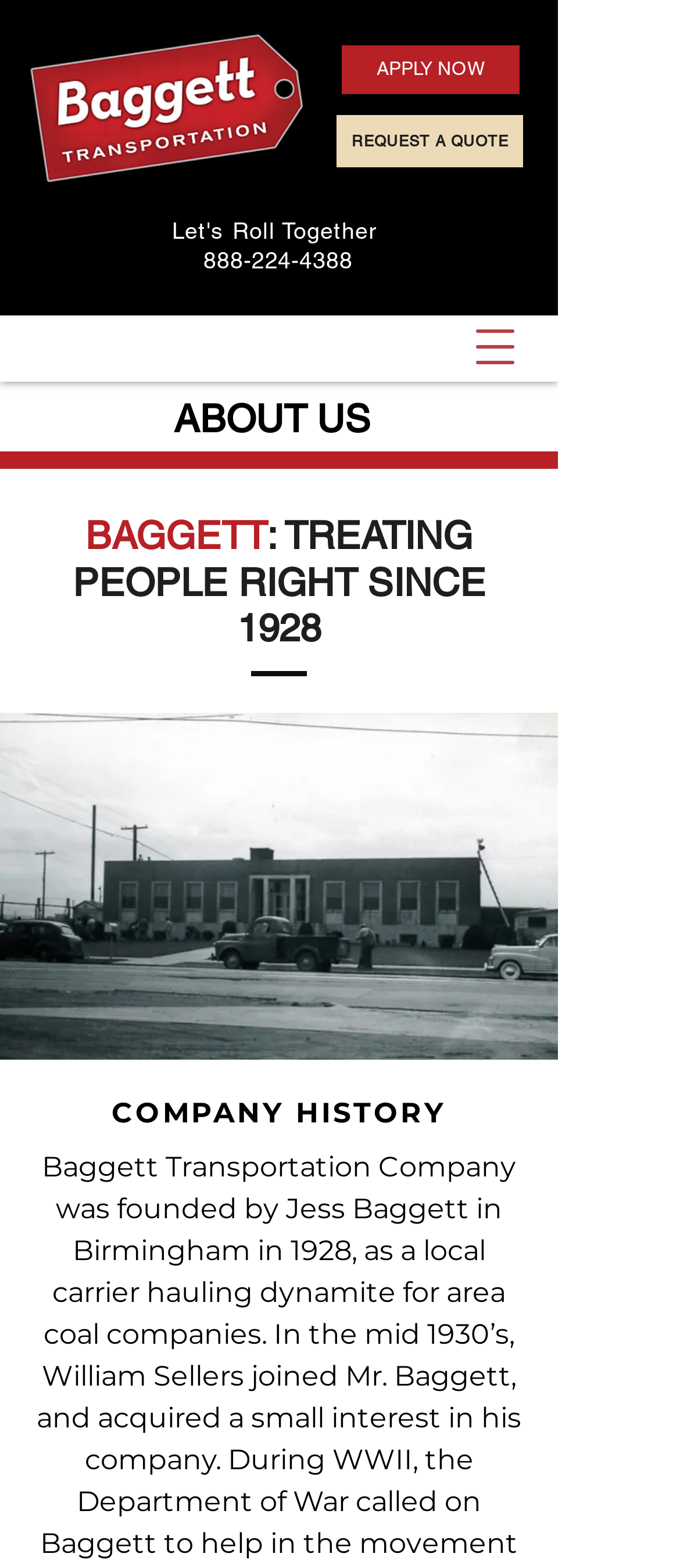Using the webpage screenshot, locate the HTML element that fits the following description and provide its bounding box: "REQUEST A QUOTE".

[0.495, 0.073, 0.769, 0.107]